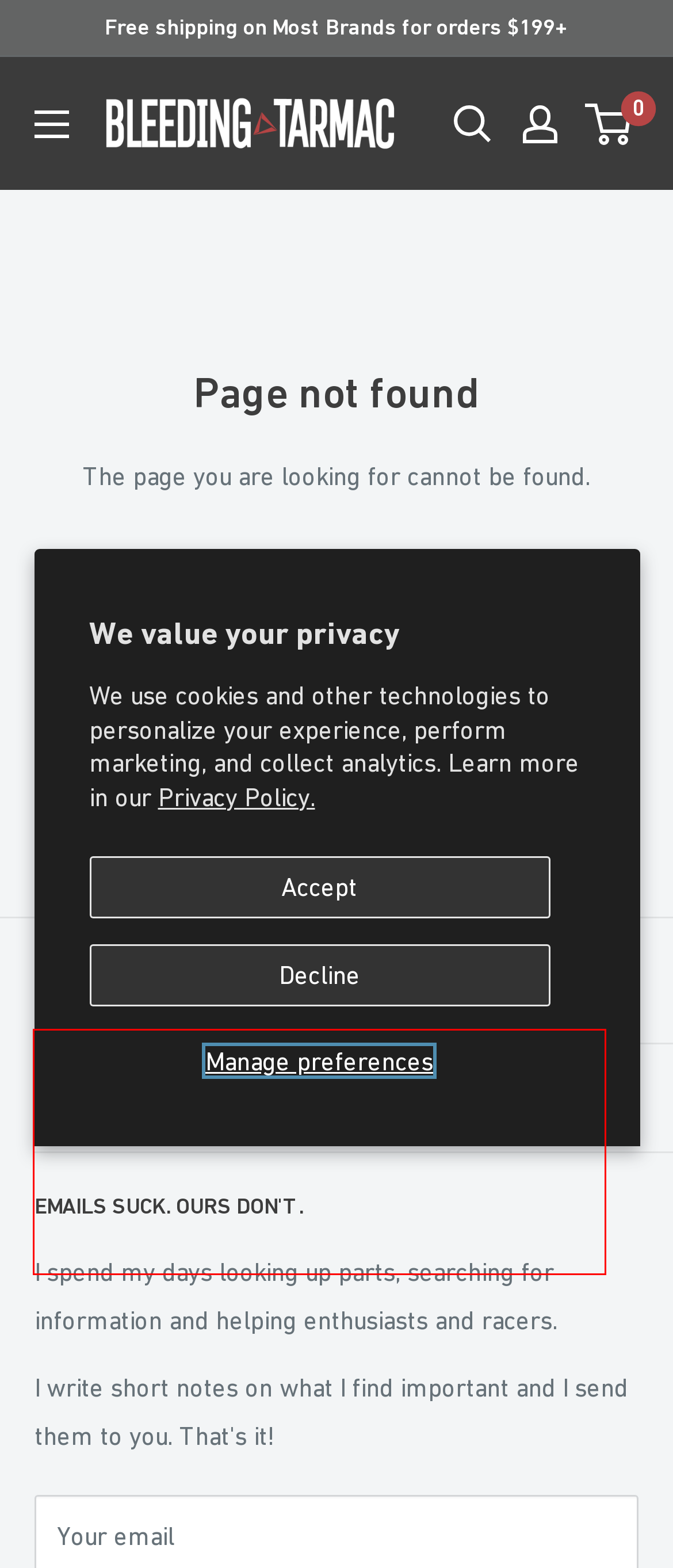Identify the red bounding box in the webpage screenshot and perform OCR to generate the text content enclosed.

Since 2007, we have been catering to automotive and motorsports enthusiasts. Whether you're seeking entry-level or premium products, simply inform us of your needs, and we'll provide assistance with the finest brands available.